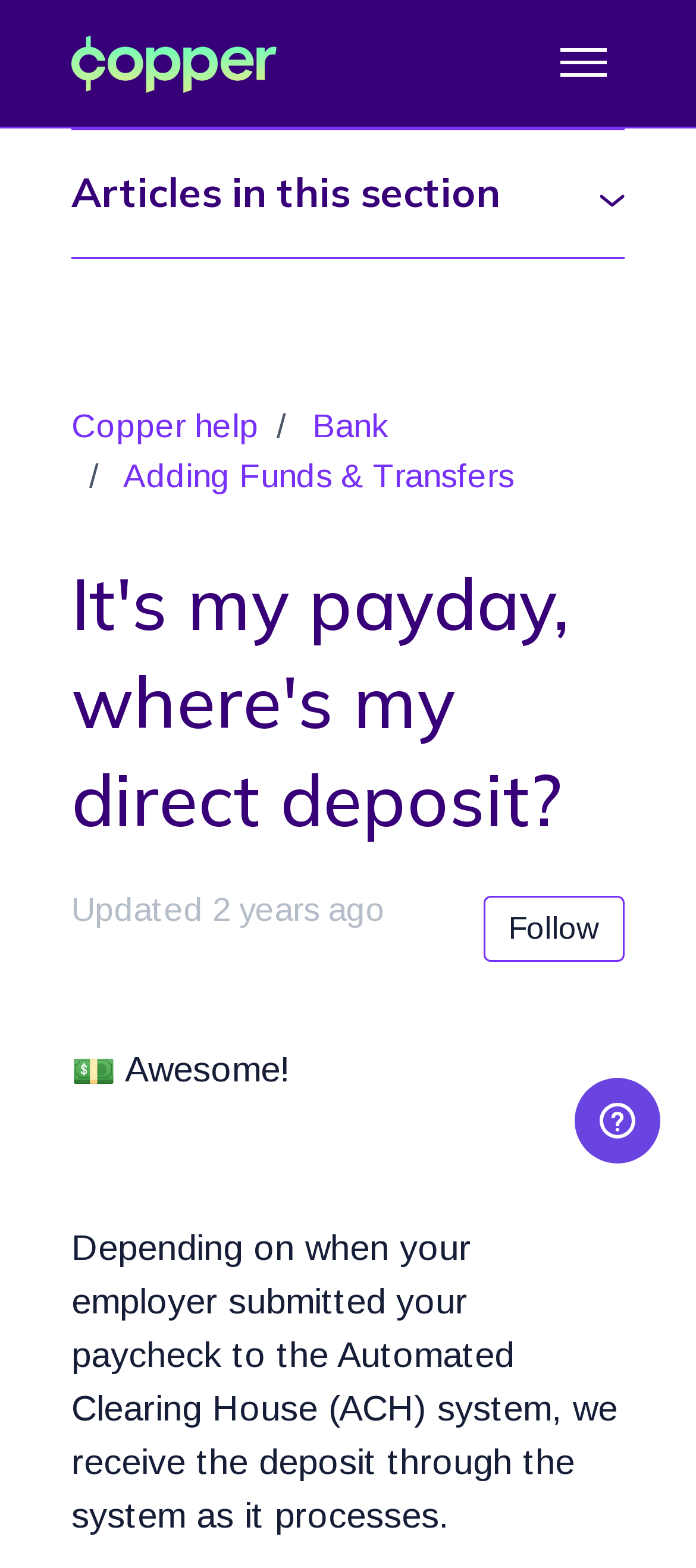Produce an elaborate caption capturing the essence of the webpage.

This webpage is about Copper help, specifically addressing the question "It's my payday, where's my direct deposit?" The top-left corner of the page has a link to skip to the main content. Below that, there is a link to the Copper help Help Center home page, accompanied by an image. On the top-right corner, there is a toggle navigation menu button.

When the navigation menu is expanded, it reveals a list of items, including links to Copper help, Bank, and Adding Funds & Transfers. Below the navigation menu, there is a header section with a heading that matches the page title. This section also contains a static text "Updated" and a timestamp "2022-11-16 22:30" with a description "2 years ago". There is a button to follow the article.

The main content of the page starts with a static text "Awesome!" followed by a paragraph explaining how Copper receives direct deposits through the Automated Clearing House (ACH) system. On the right side of the page, there is a complementary section with a heading "Articles in this section" and a link to expand or collapse the section. This section contains an image.

At the bottom of the page, there is a button and an iframe that opens a widget with more information.